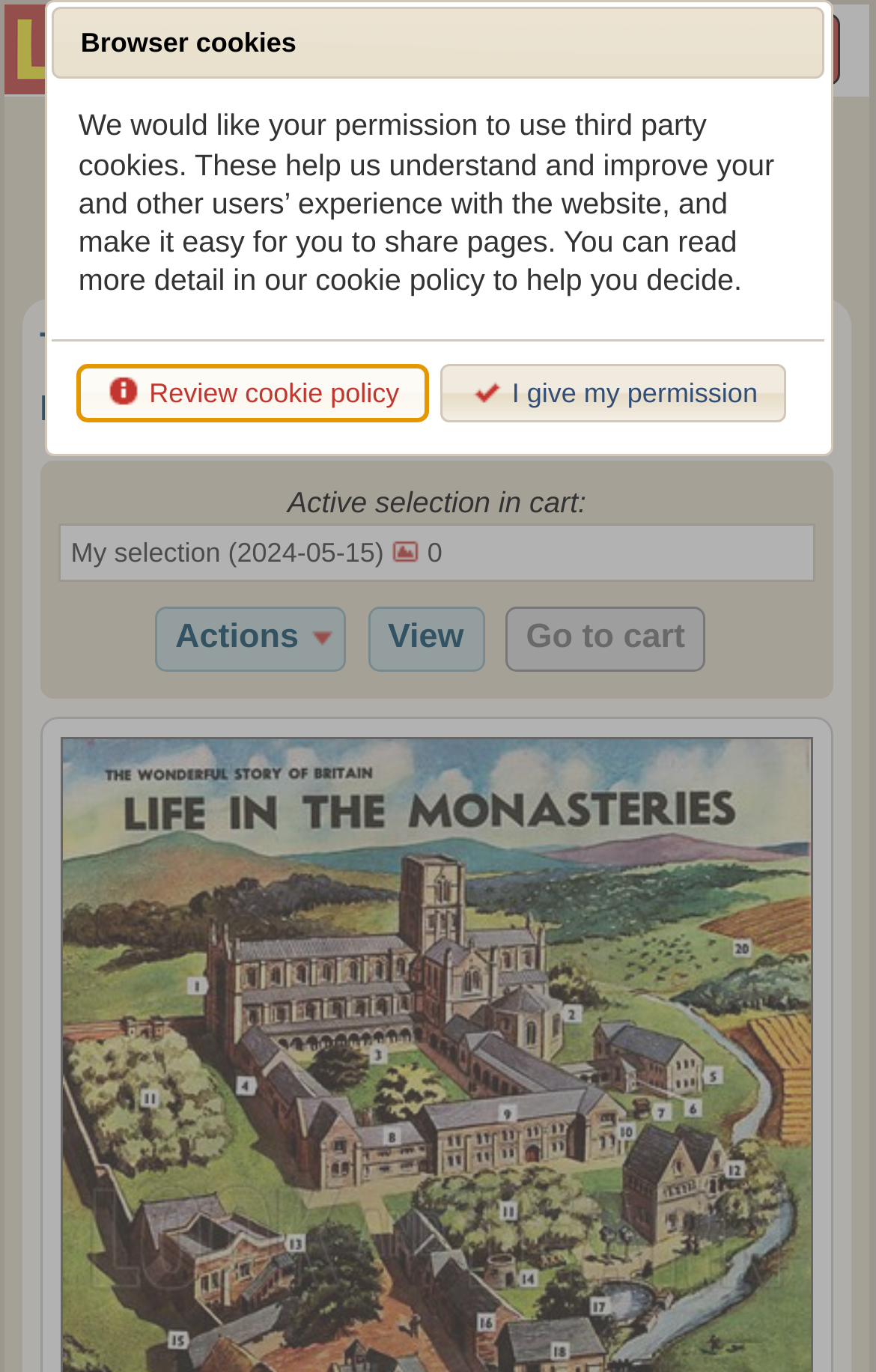Show the bounding box coordinates for the HTML element as described: "0".

None